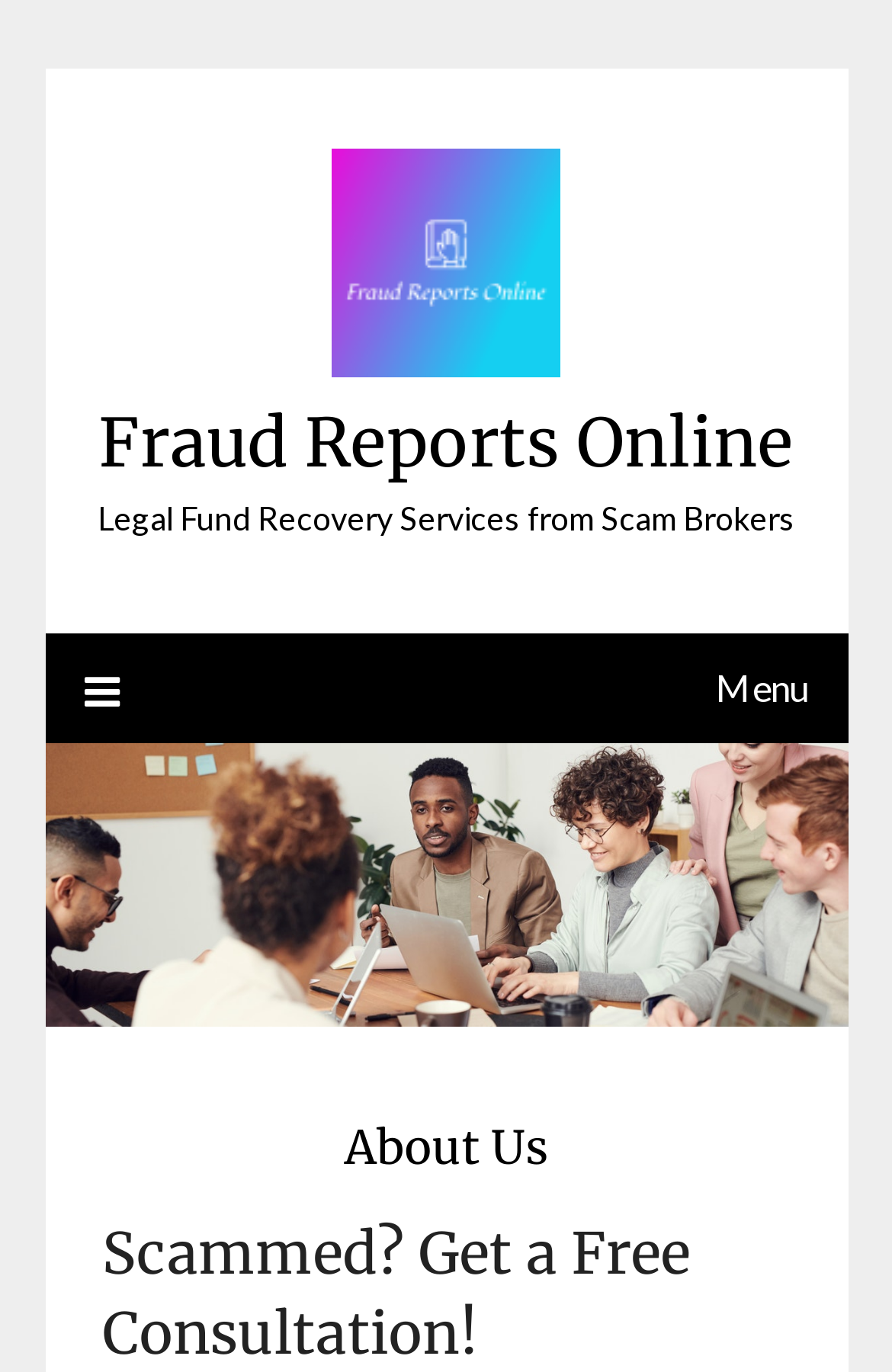What type of organization is this website?
Ensure your answer is thorough and detailed.

This website appears to be a 'Legal Services' organization, as it offers legal fund recovery services and has a professional tone, with a logo and a structured layout, indicating a formal business or organization.